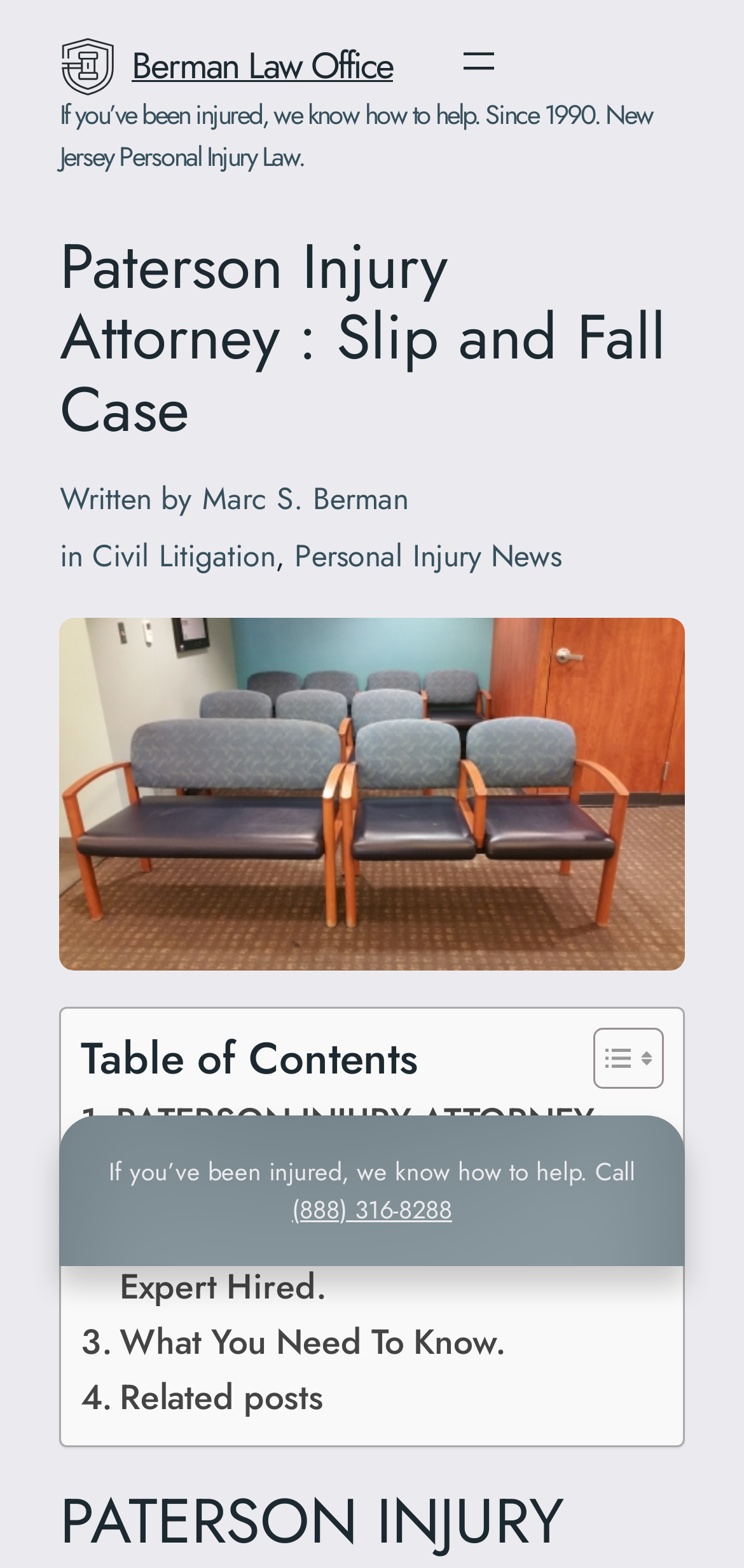Determine the bounding box coordinates of the element's region needed to click to follow the instruction: "View the Paterson Injury Attorney Case image". Provide these coordinates as four float numbers between 0 and 1, formatted as [left, top, right, bottom].

[0.08, 0.394, 0.92, 0.619]